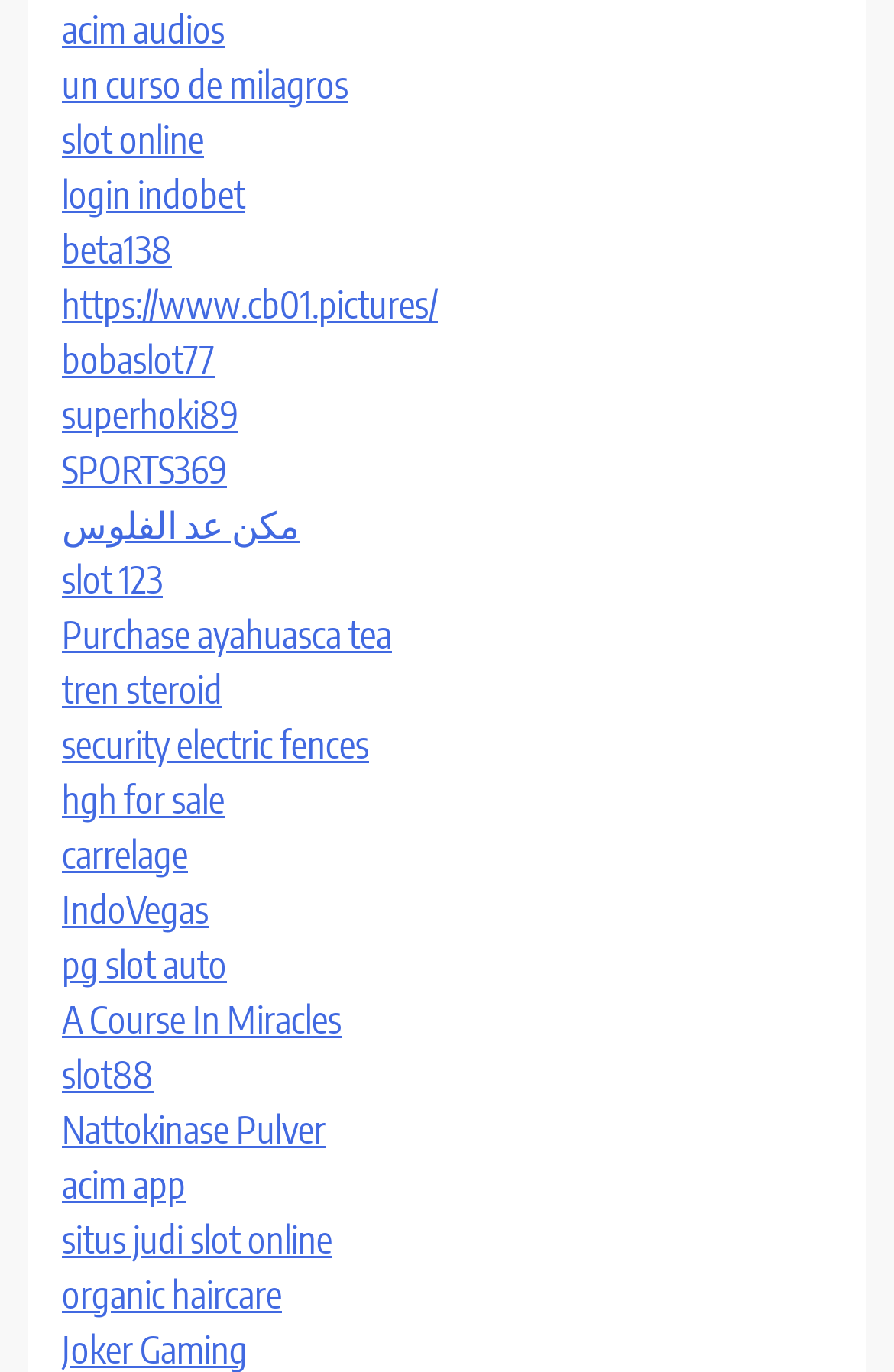Can you provide the bounding box coordinates for the element that should be clicked to implement the instruction: "Click on the 'acim audios' link"?

[0.069, 0.004, 0.251, 0.038]